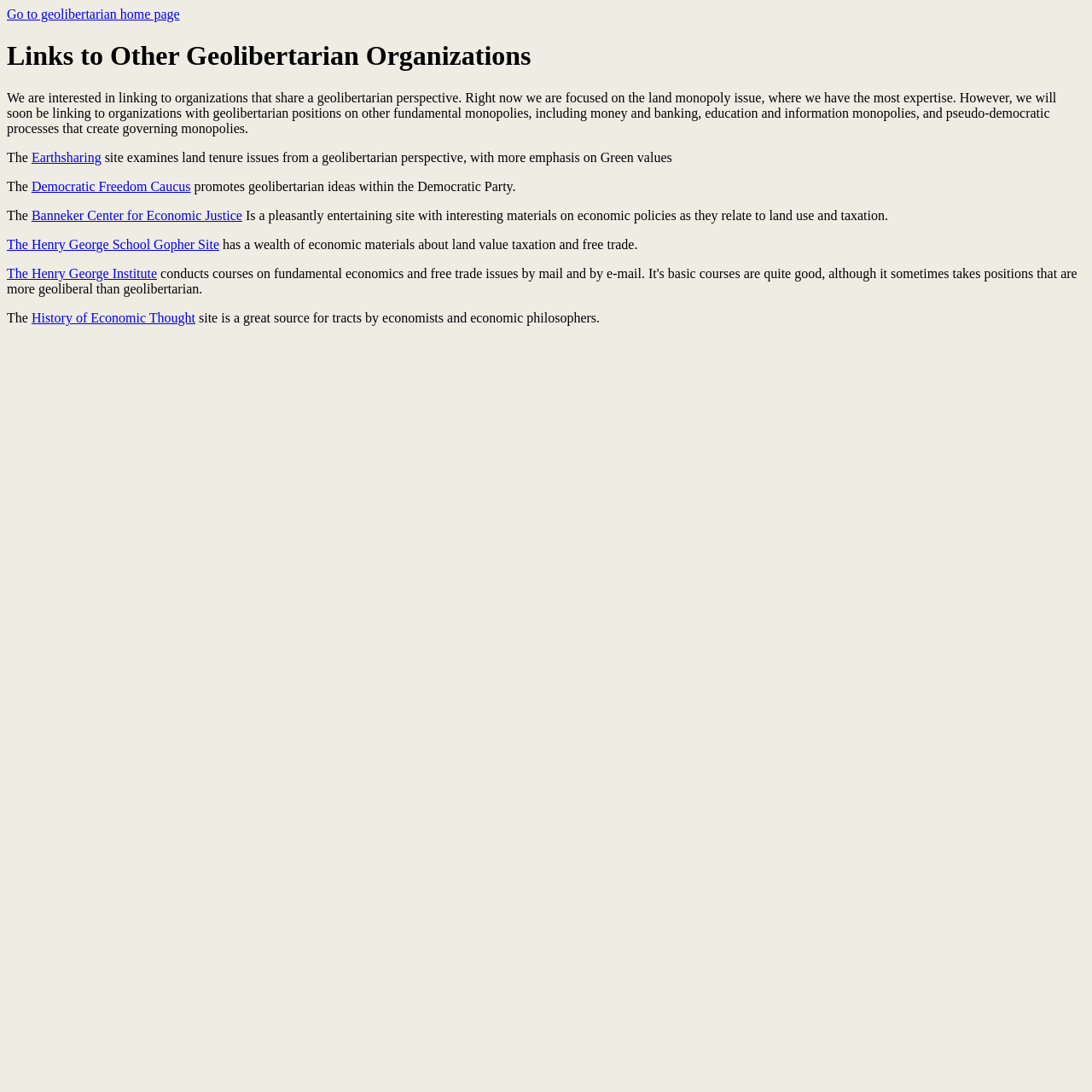Find the bounding box of the element with the following description: "The Henry George Institute". The coordinates must be four float numbers between 0 and 1, formatted as [left, top, right, bottom].

[0.006, 0.244, 0.144, 0.257]